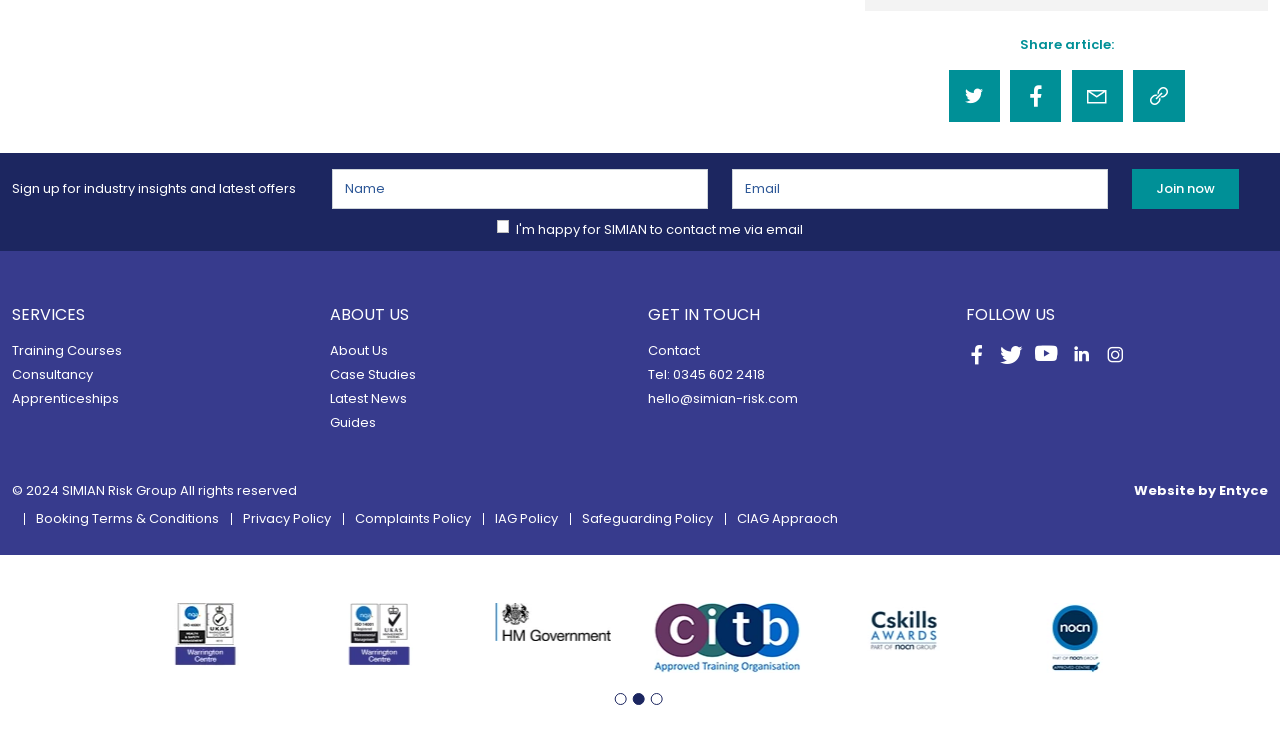What is the copyright year of the webpage?
Could you please answer the question thoroughly and with as much detail as possible?

The footer of the webpage displays the text '© 2024 SIMIAN Risk Group All rights reserved', indicating that the copyright year is 2024.